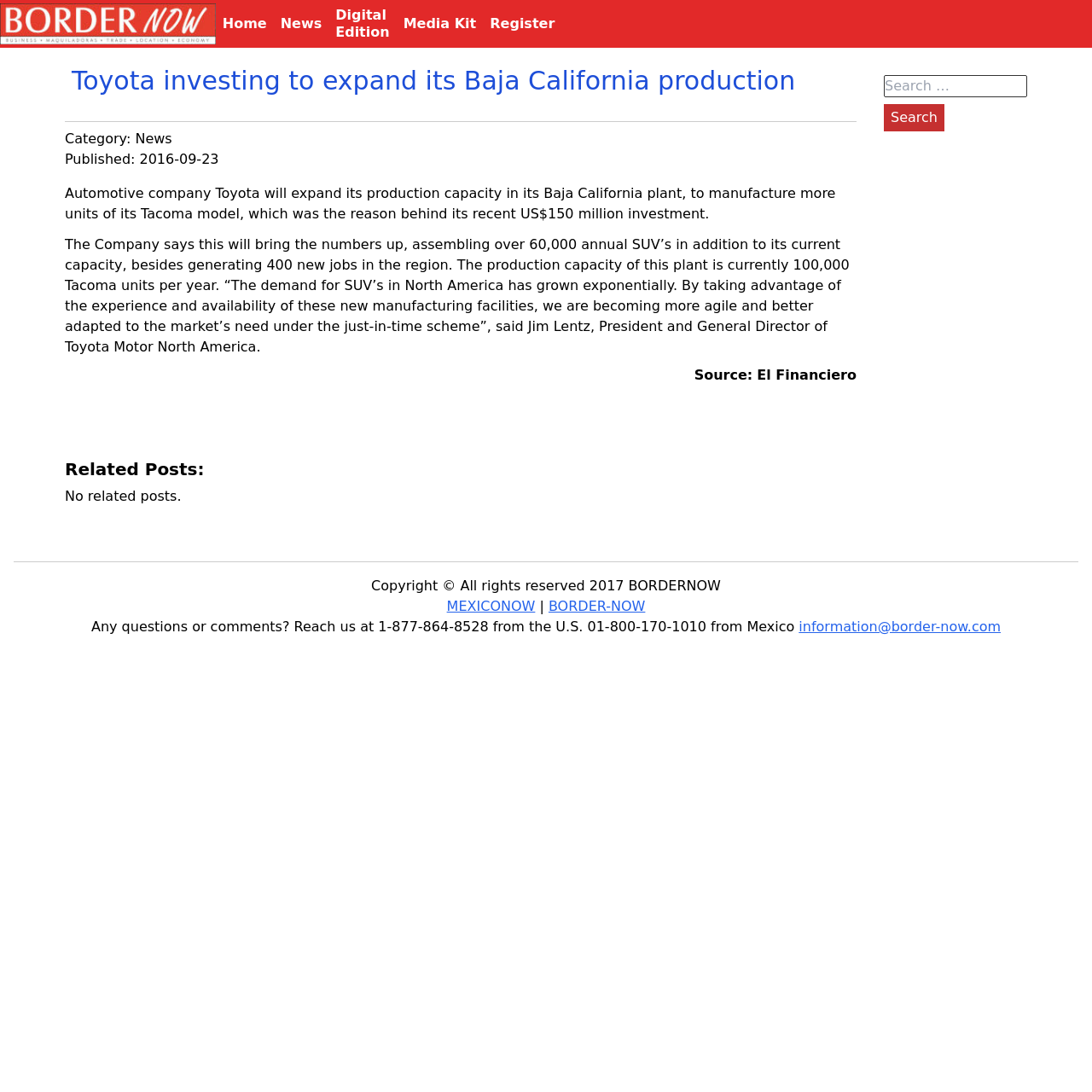Please answer the following question using a single word or phrase: 
What is the current production capacity of the plant?

100,000 units